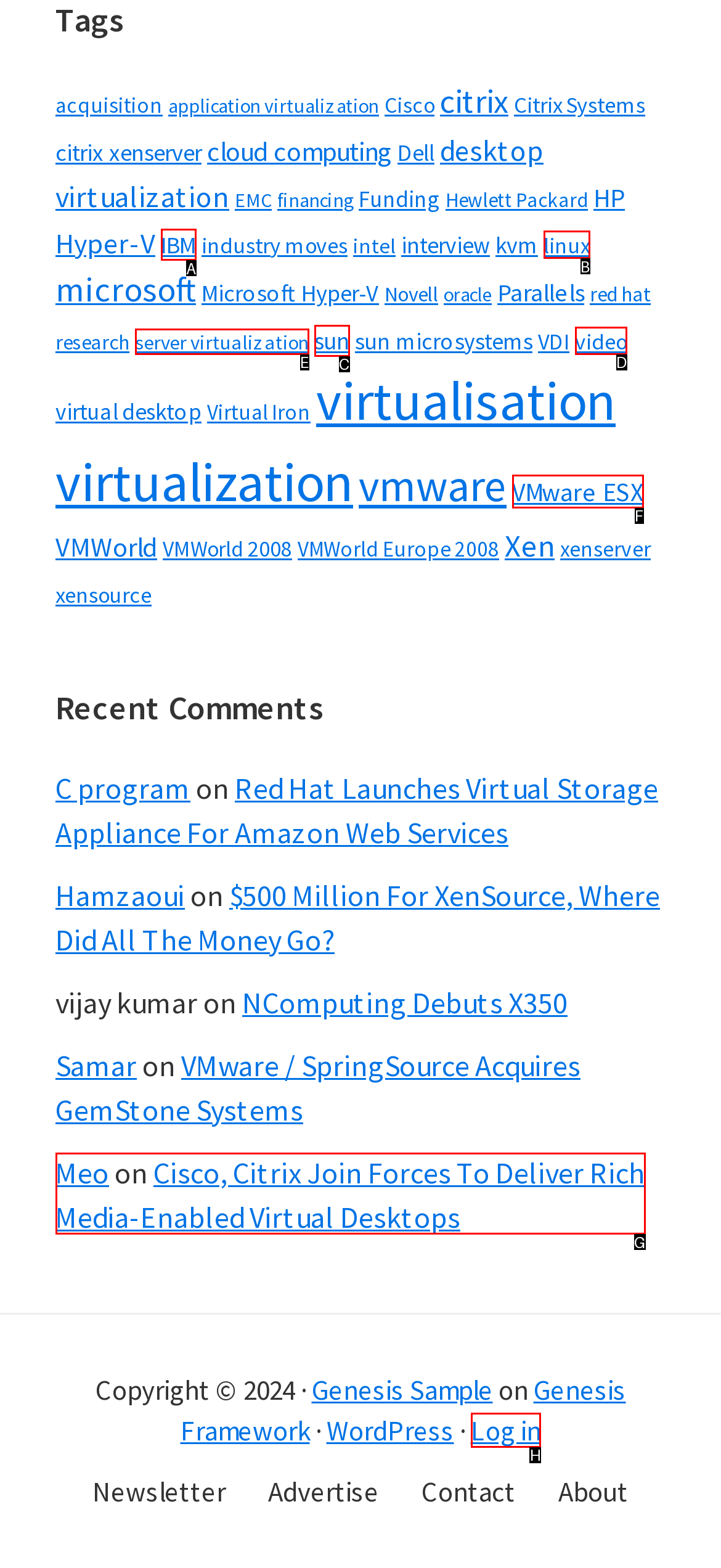Identify the correct UI element to click on to achieve the following task: Click on 'Log in' Respond with the corresponding letter from the given choices.

H